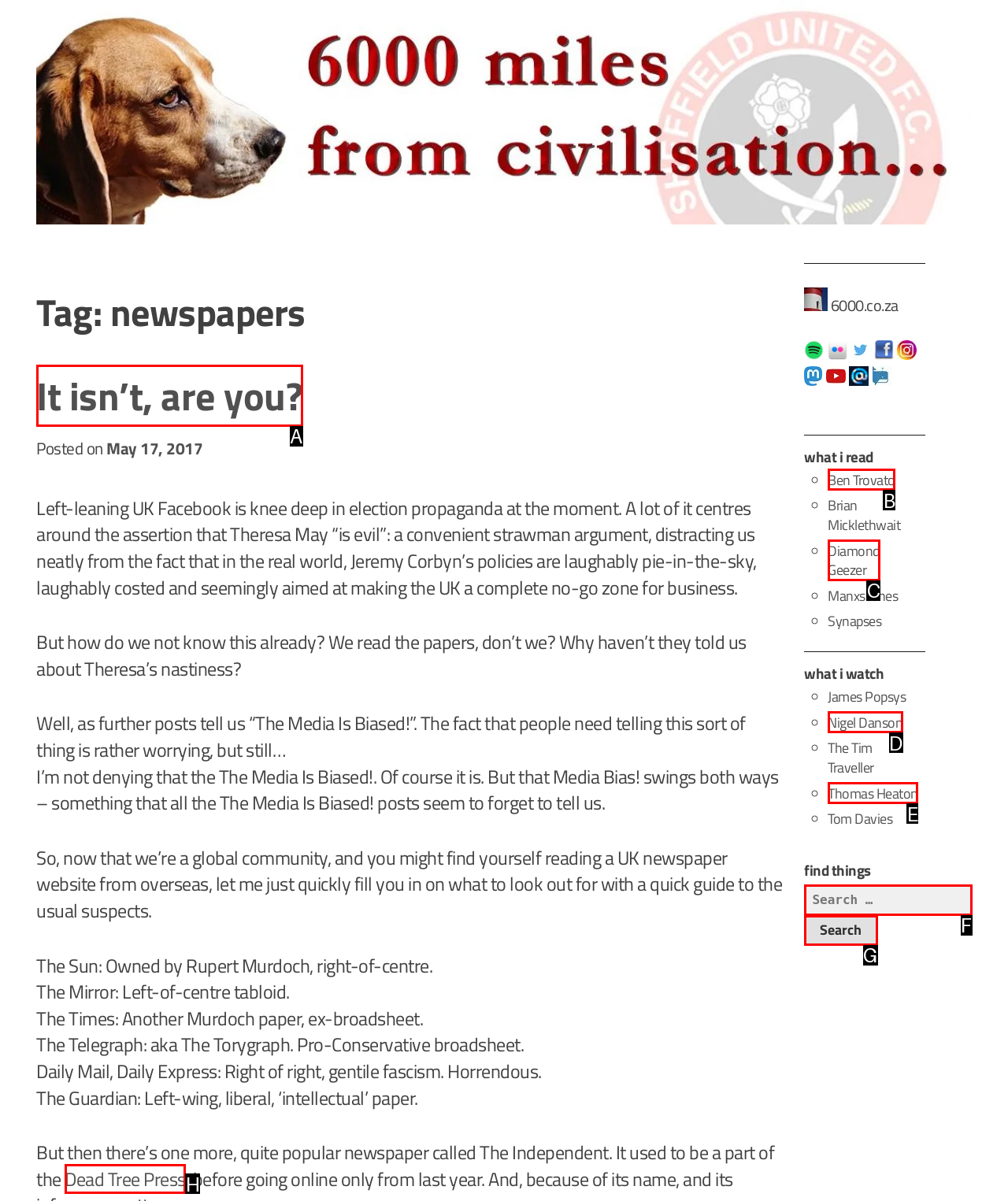Which option should be clicked to execute the following task: click the link 'It isn’t, are you?'? Respond with the letter of the selected option.

A